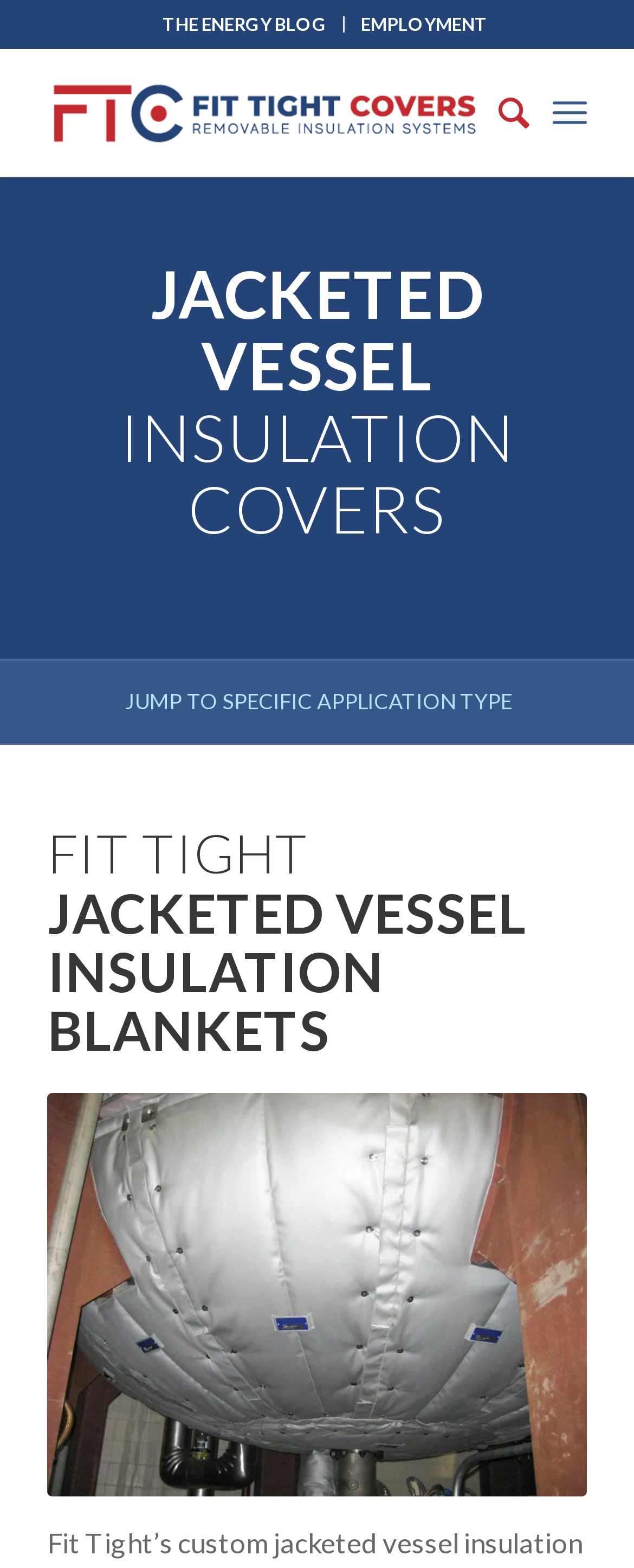Locate the bounding box for the described UI element: "EMPLOYMENT". Ensure the coordinates are four float numbers between 0 and 1, formatted as [left, top, right, bottom].

[0.569, 0.001, 0.769, 0.029]